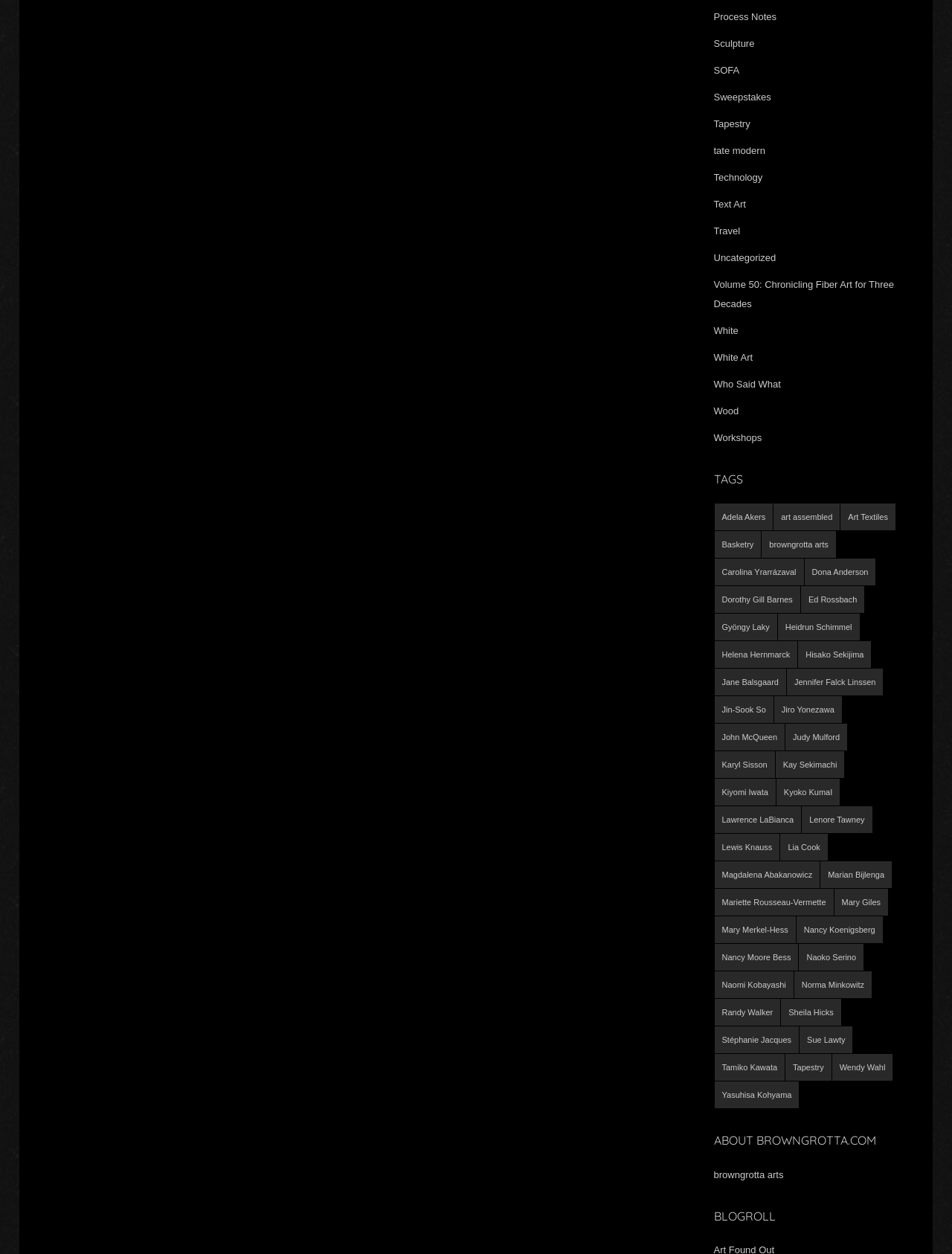Please pinpoint the bounding box coordinates for the region I should click to adhere to this instruction: "Learn about 'browngrotta arts'".

[0.75, 0.932, 0.823, 0.941]